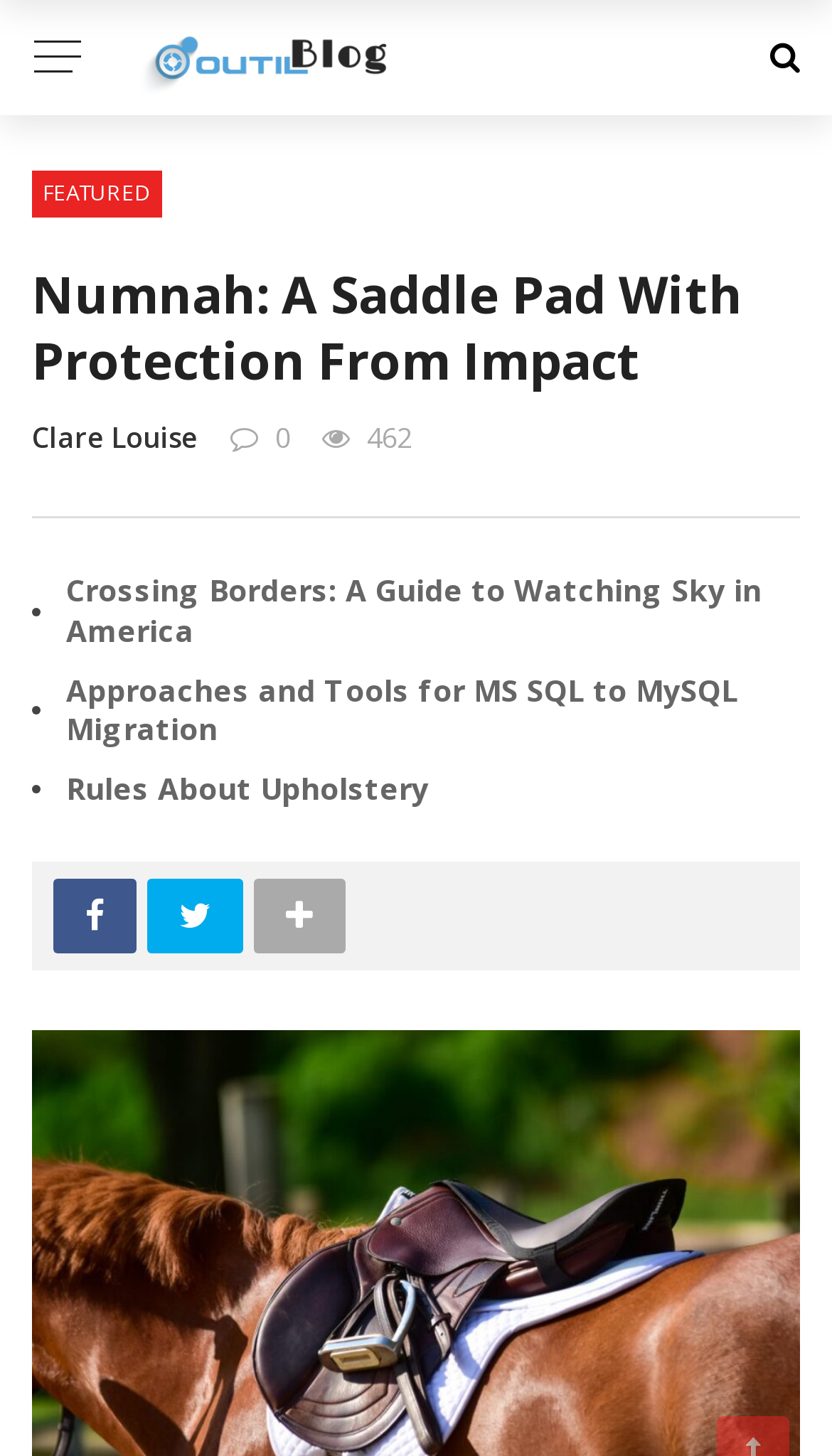Find the bounding box coordinates for the HTML element described in this sentence: "Featured". Provide the coordinates as four float numbers between 0 and 1, in the format [left, top, right, bottom].

[0.038, 0.117, 0.195, 0.149]